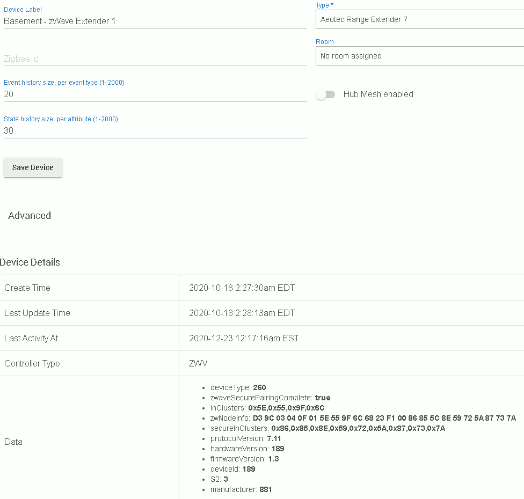Provide a one-word or short-phrase answer to the question:
What type of control is used by the device?

Z-Wave